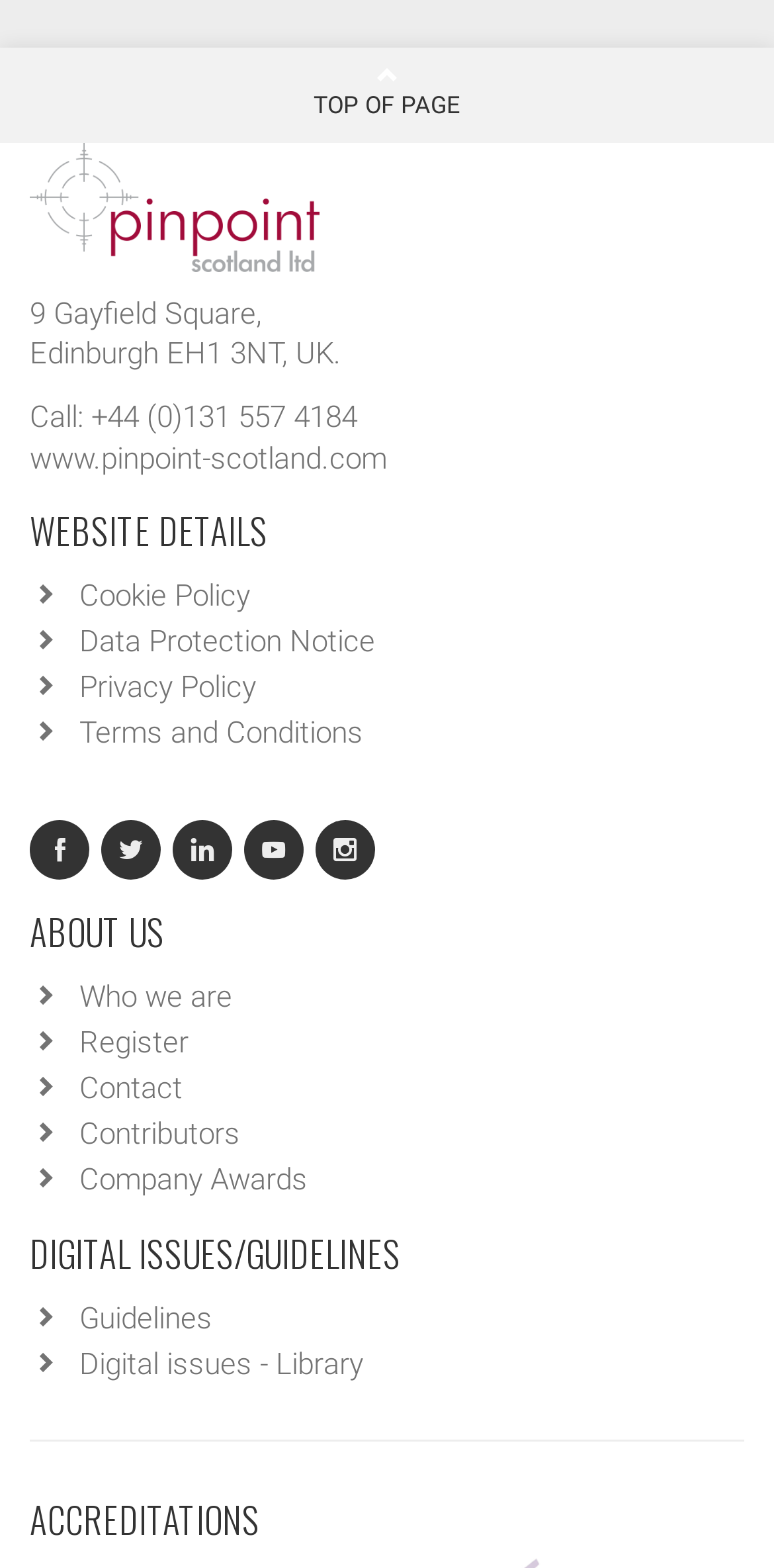What are the main sections on the webpage?
Examine the image and give a concise answer in one word or a short phrase.

About Us, Digital Issues/Guidelines, Accreditation